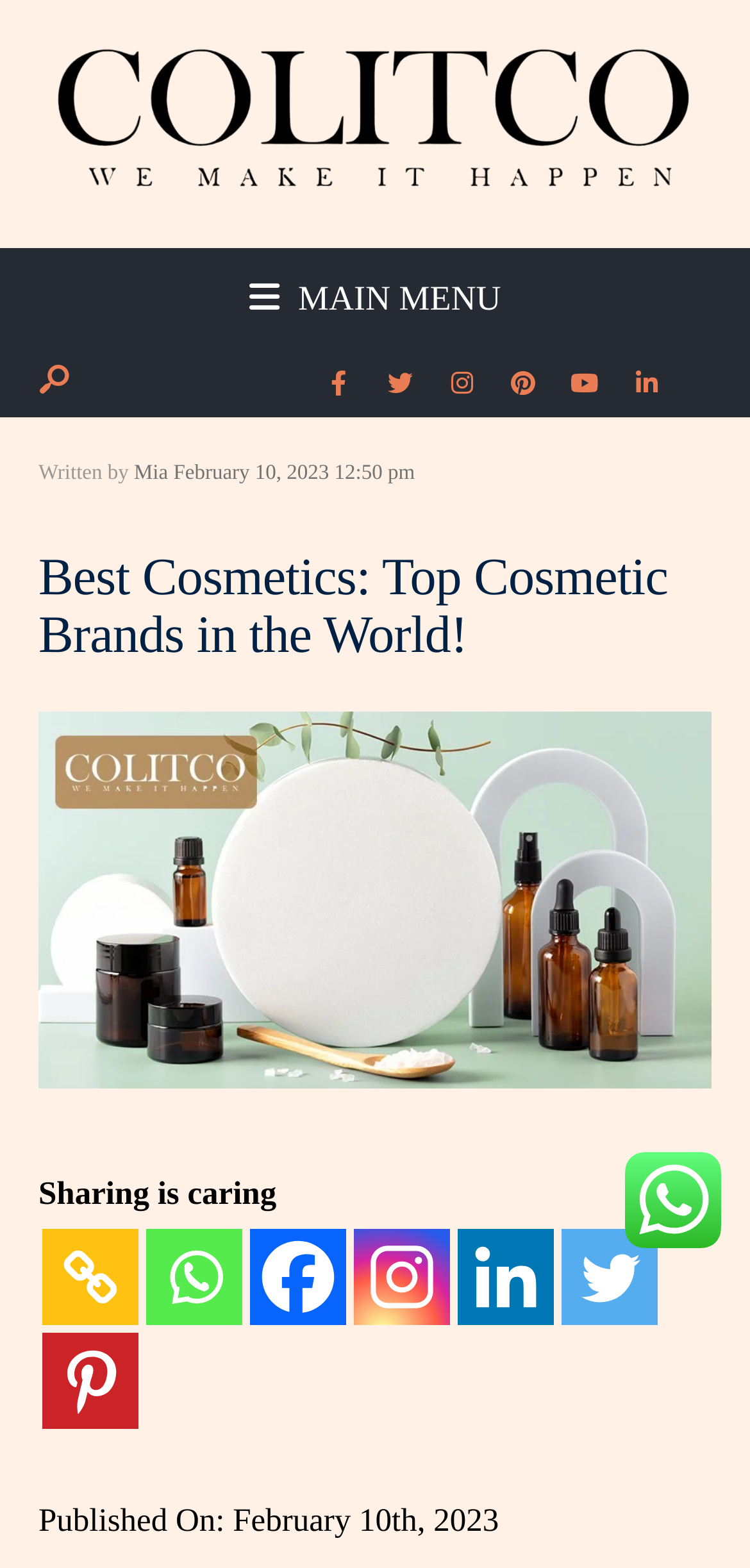Determine the bounding box coordinates of the section I need to click to execute the following instruction: "Open search window". Provide the coordinates as four float numbers between 0 and 1, i.e., [left, top, right, bottom].

[0.031, 0.234, 0.113, 0.255]